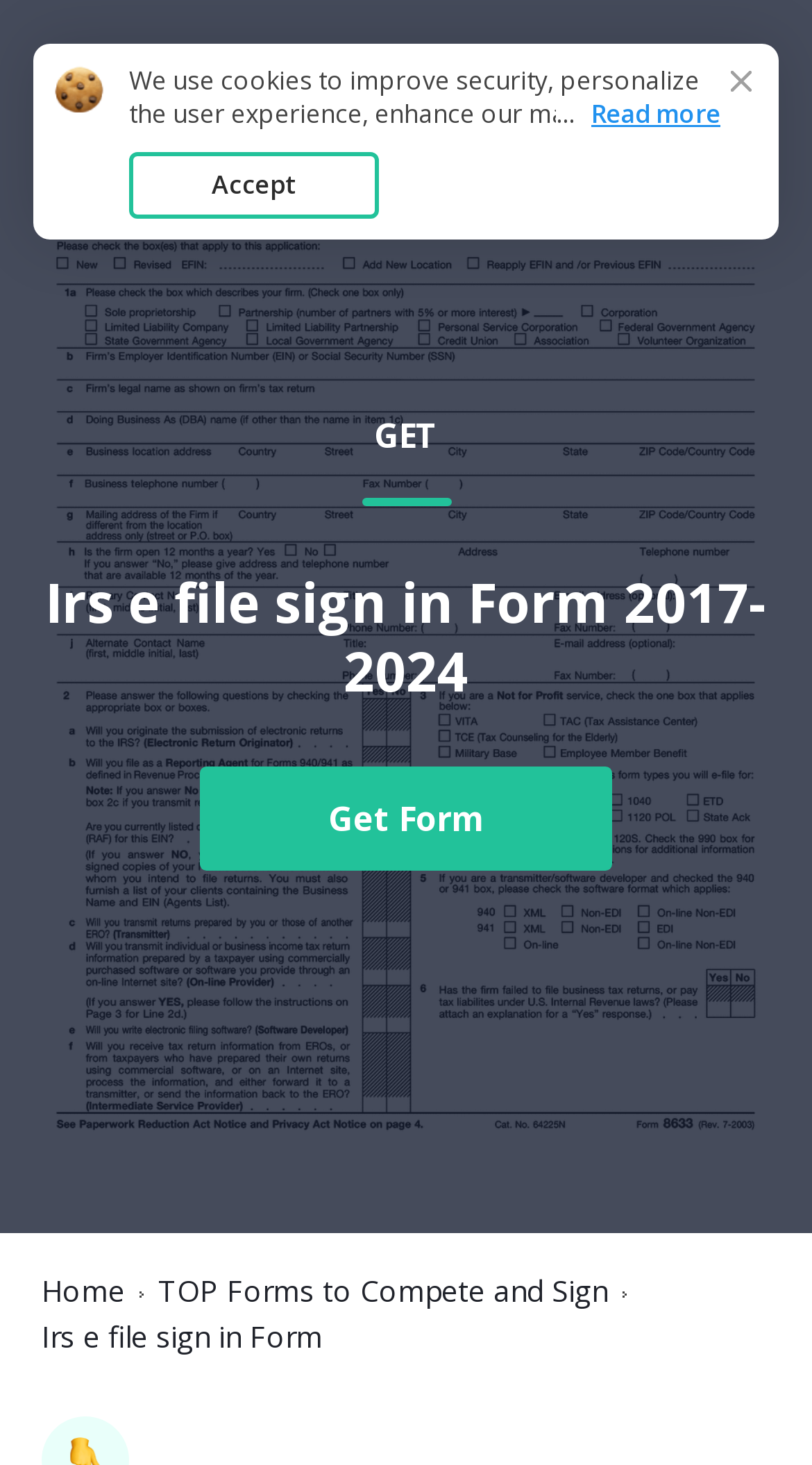Extract the bounding box coordinates for the HTML element that matches this description: "Accept". The coordinates should be four float numbers between 0 and 1, i.e., [left, top, right, bottom].

[0.159, 0.104, 0.467, 0.149]